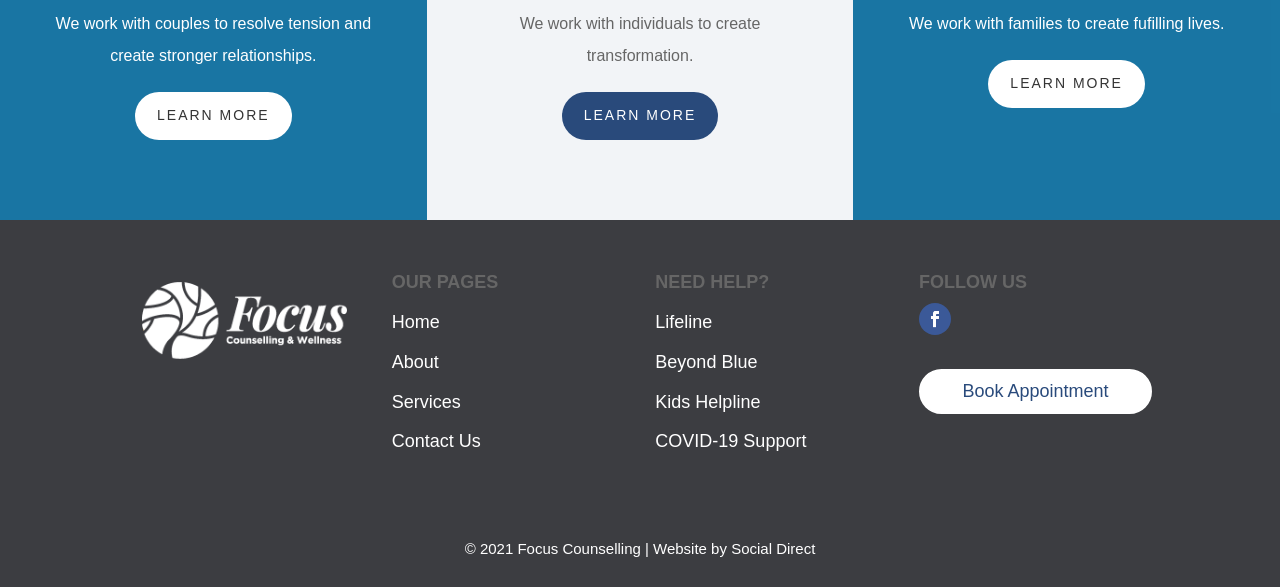Provide the bounding box for the UI element matching this description: "Learn More".

[0.772, 0.102, 0.894, 0.184]